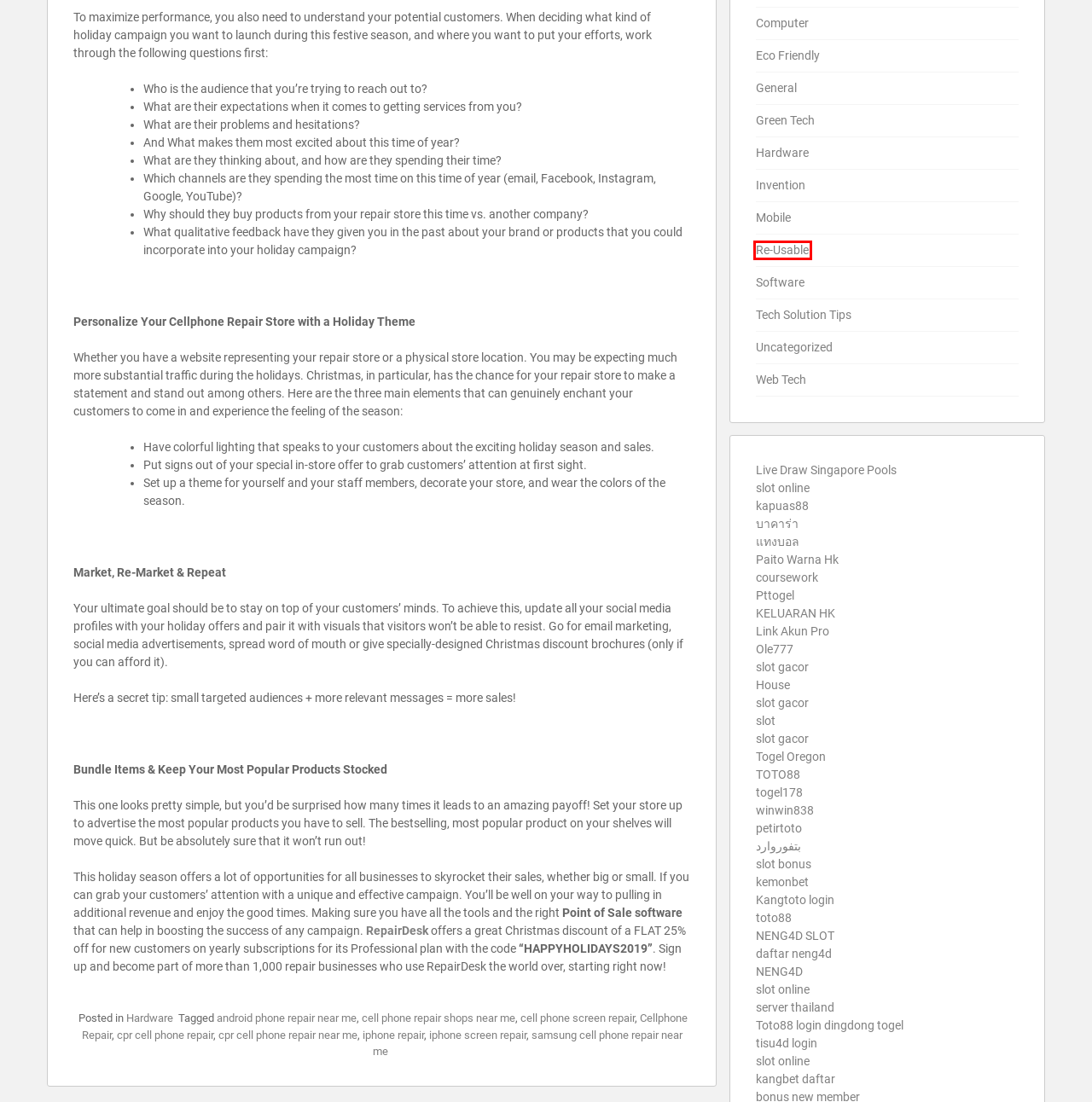You have been given a screenshot of a webpage with a red bounding box around a UI element. Select the most appropriate webpage description for the new webpage that appears after clicking the element within the red bounding box. The choices are:
A. samsung cell phone repair near me – Technology
B. بت فوروارد BetForward ⚽️ سایت بت فوروارد
C. PTTOGEL - SITUS AGEN TOTOMACAU 5D TERPERCAYA DI ASIA
D. ASSETDATA บ้านจัดสรร บ้านจัดสรรภูเก็ต
E. Cellphone Repair – Technology
F. Tech Solution Tips – Technology
G. Computer – Technology
H. Re-Usable – Technology

H